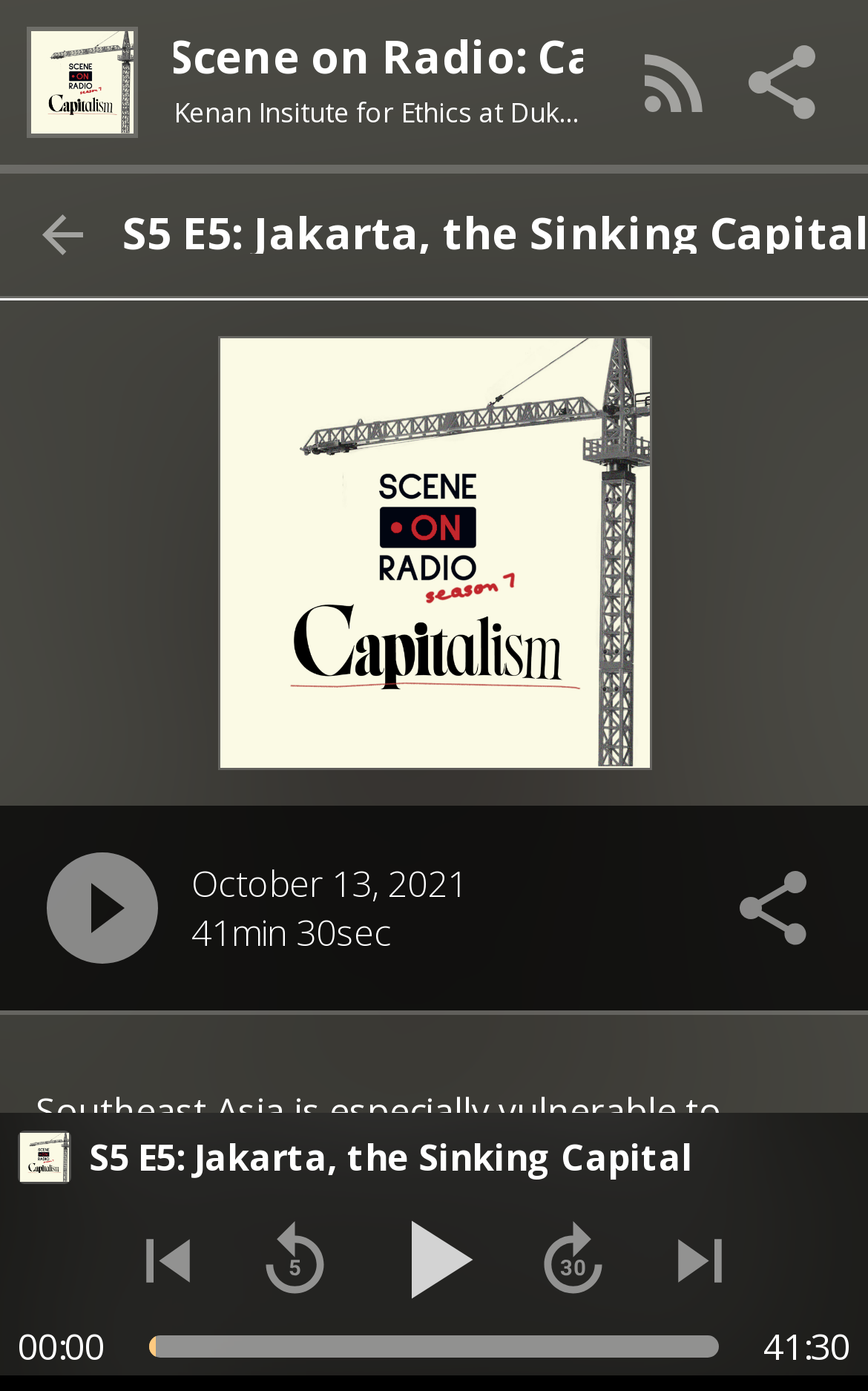Identify the bounding box coordinates for the region to click in order to carry out this instruction: "Click the next episode button". Provide the coordinates using four float numbers between 0 and 1, formatted as [left, top, right, bottom].

[0.744, 0.866, 0.869, 0.945]